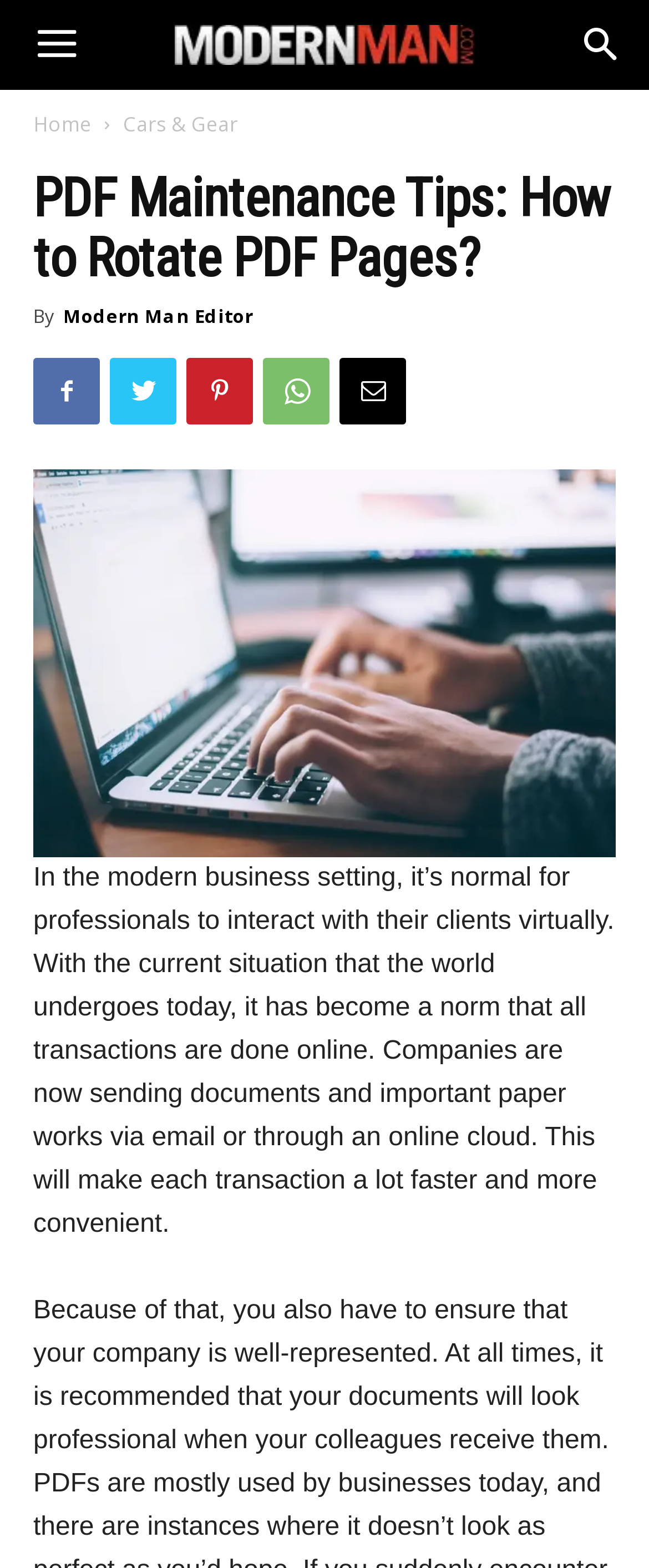Respond to the question below with a concise word or phrase:
What is the topic of the article?

PDF Maintenance Tips